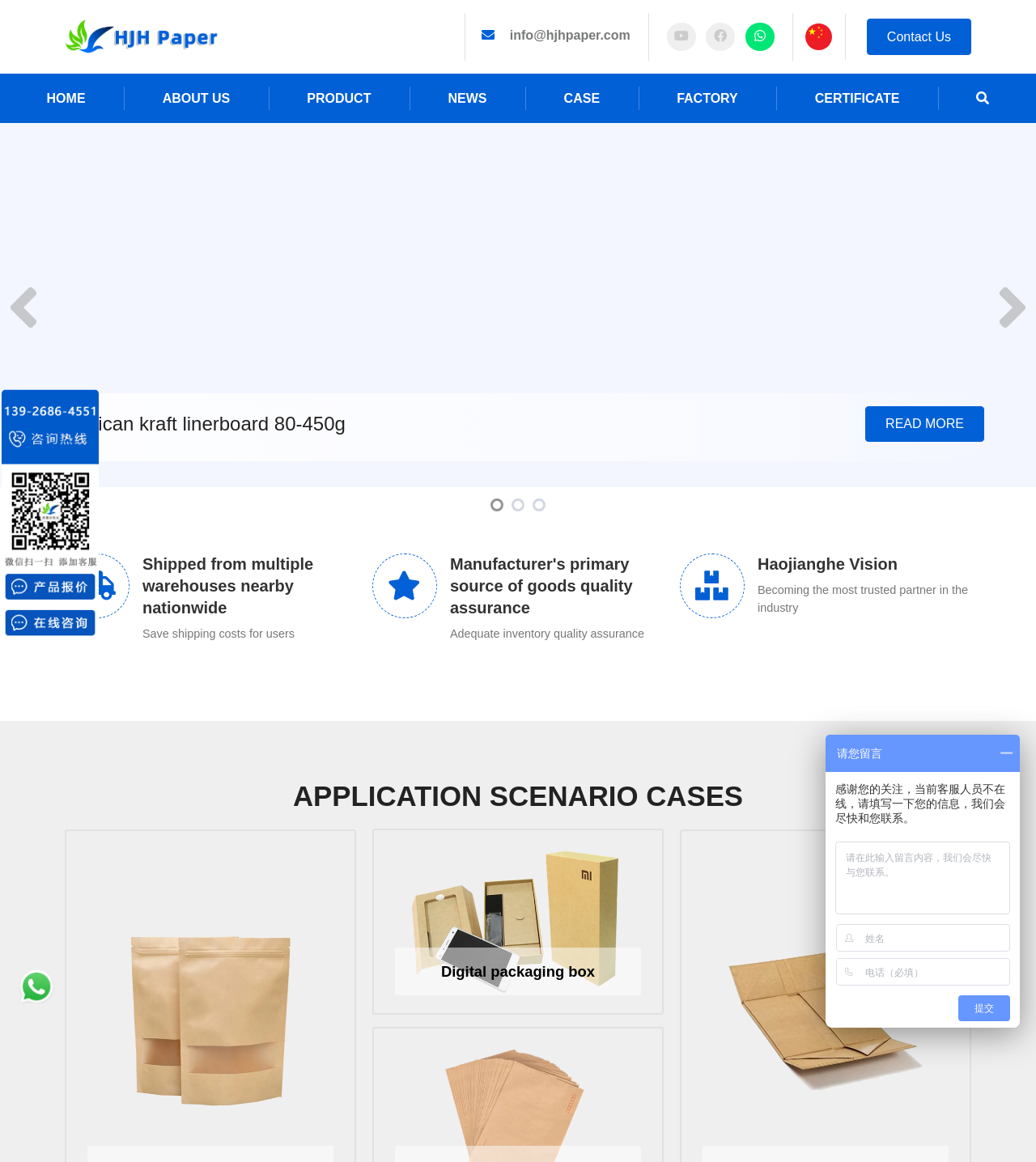Show the bounding box coordinates for the element that needs to be clicked to execute the following instruction: "Contact us through Whatsapp". Provide the coordinates in the form of four float numbers between 0 and 1, i.e., [left, top, right, bottom].

[0.016, 0.835, 0.055, 0.864]